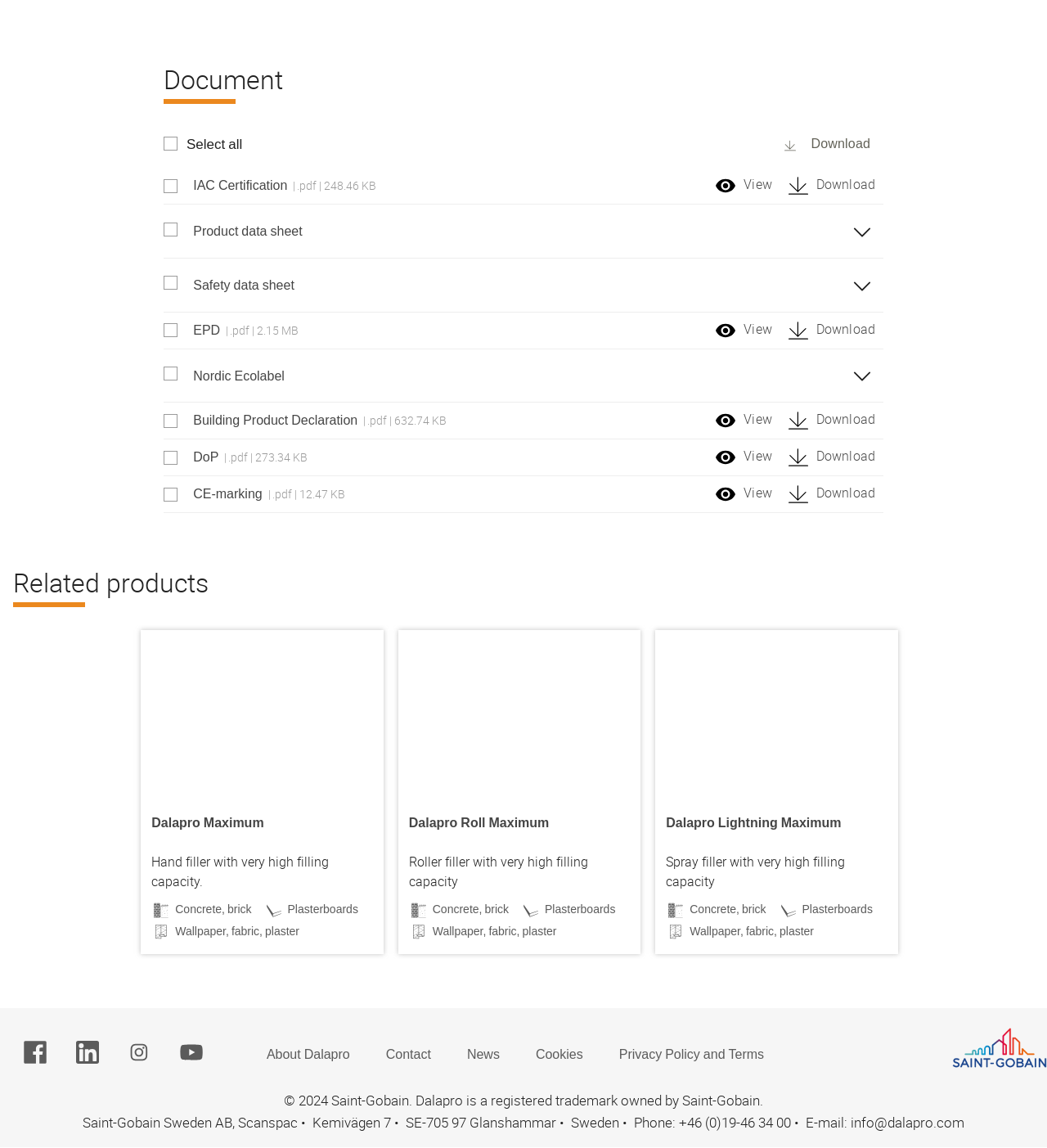How many related products are shown?
Refer to the screenshot and respond with a concise word or phrase.

3